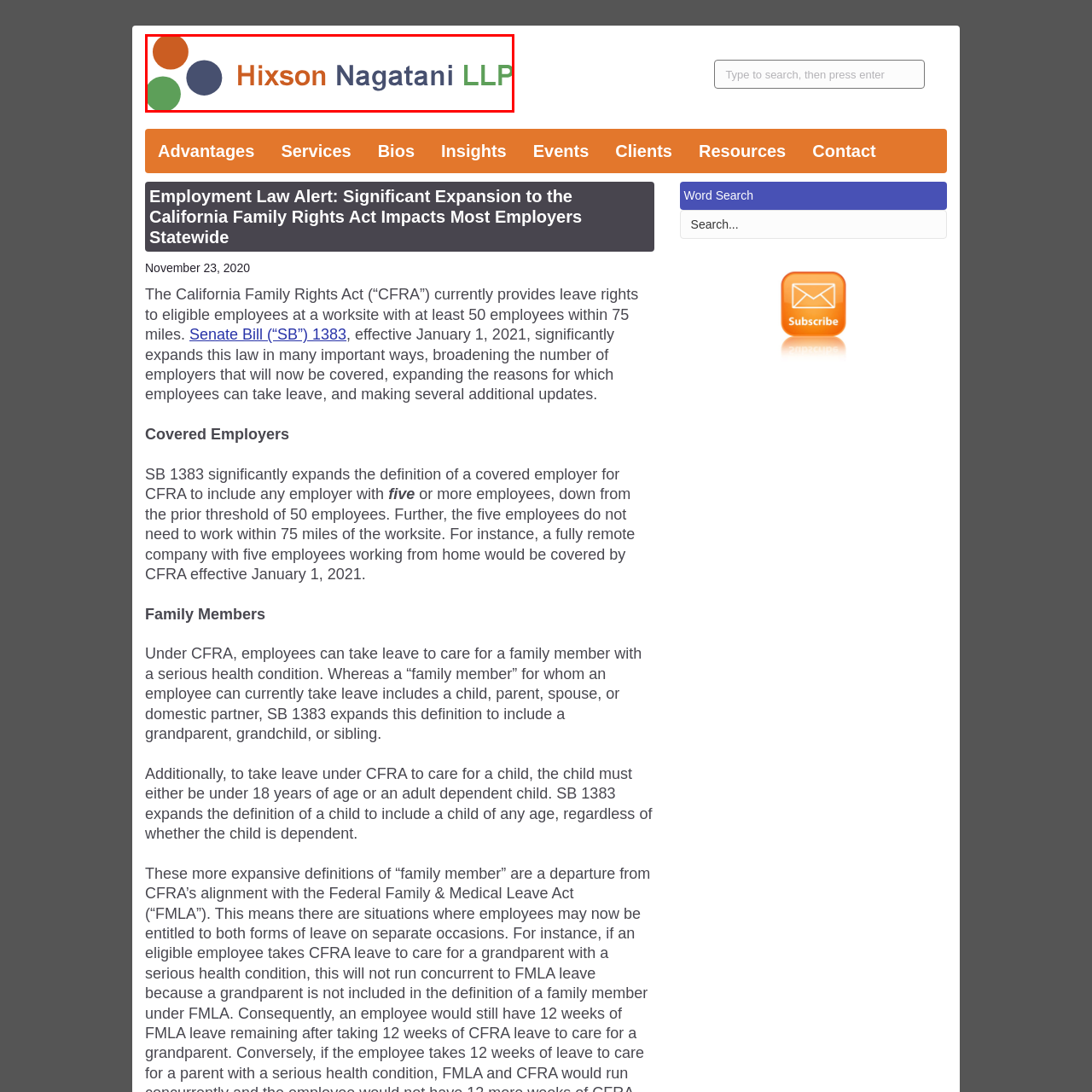Observe the image enclosed by the red rectangle, What font style is used for the firm's name?
 Give a single word or phrase as your answer.

Clean and modern